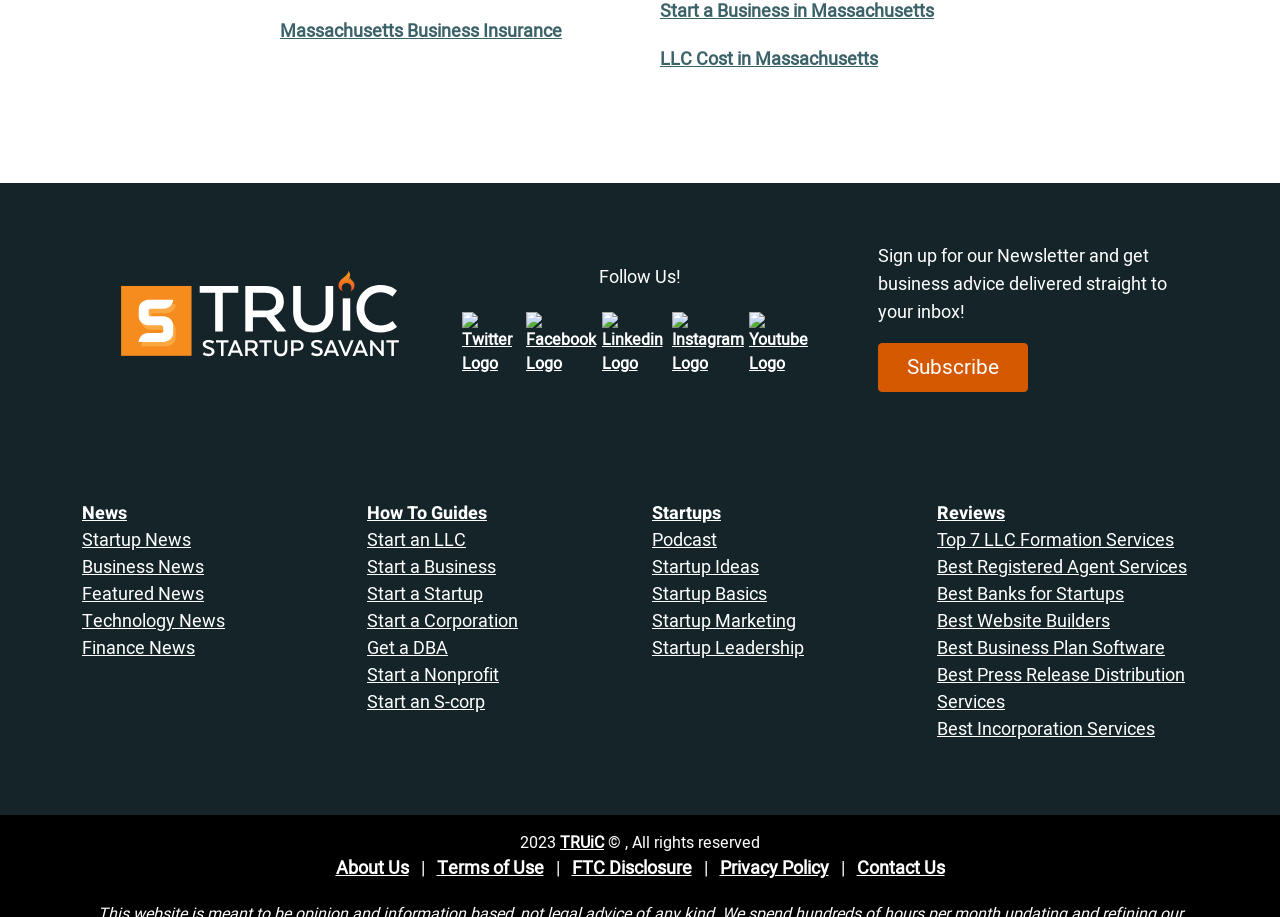Find the bounding box coordinates for the element described here: "Reviews".

[0.732, 0.546, 0.785, 0.575]